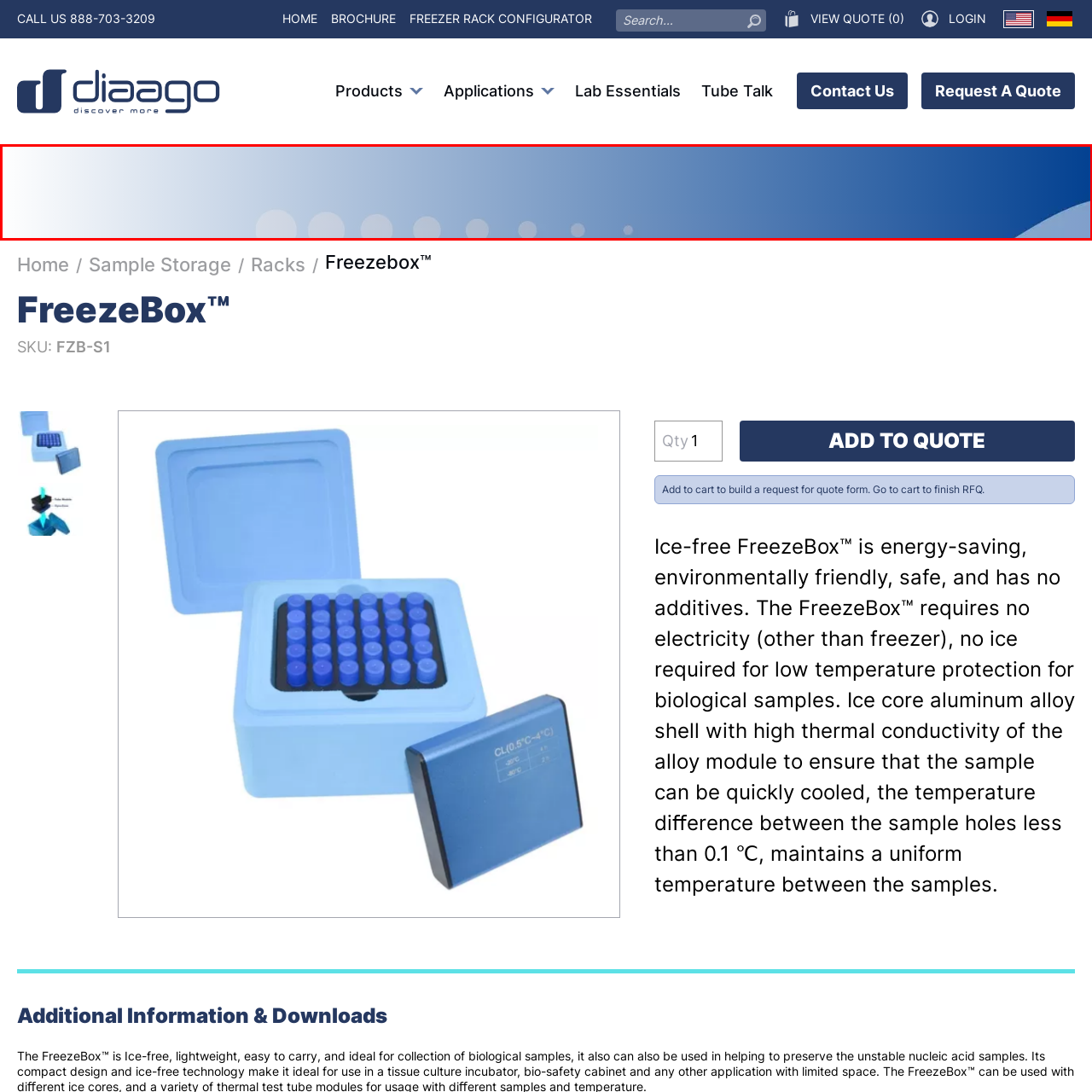Pay attention to the content inside the red bounding box and deliver a detailed answer to the following question based on the image's details: What shape is subtly displayed along the bottom of the image?

According to the caption, a series of circular shapes are subtly displayed along the bottom of the image, creating a sense of continuity and movement.